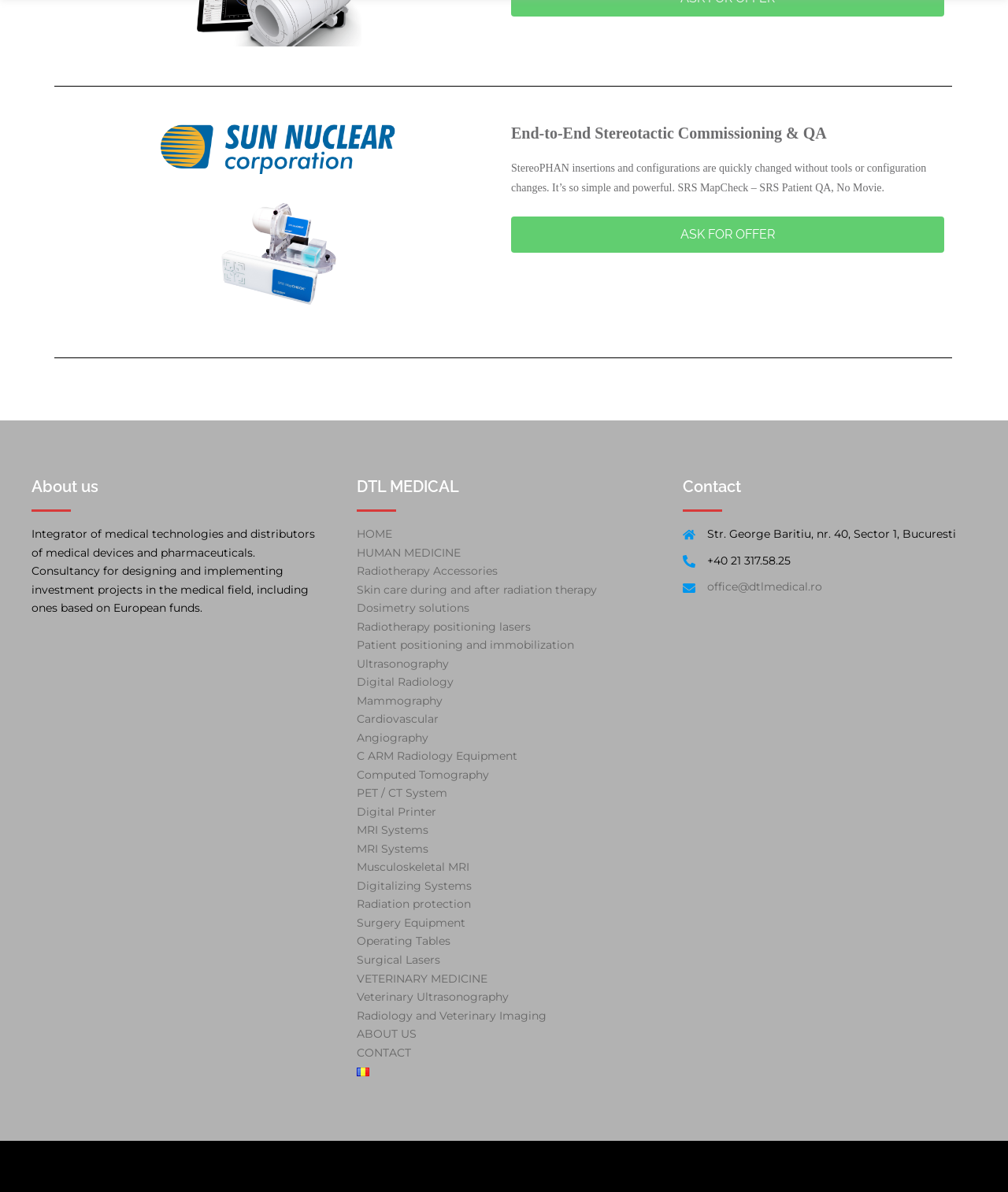Show the bounding box coordinates of the region that should be clicked to follow the instruction: "Email to returns@soymedical.com."

None